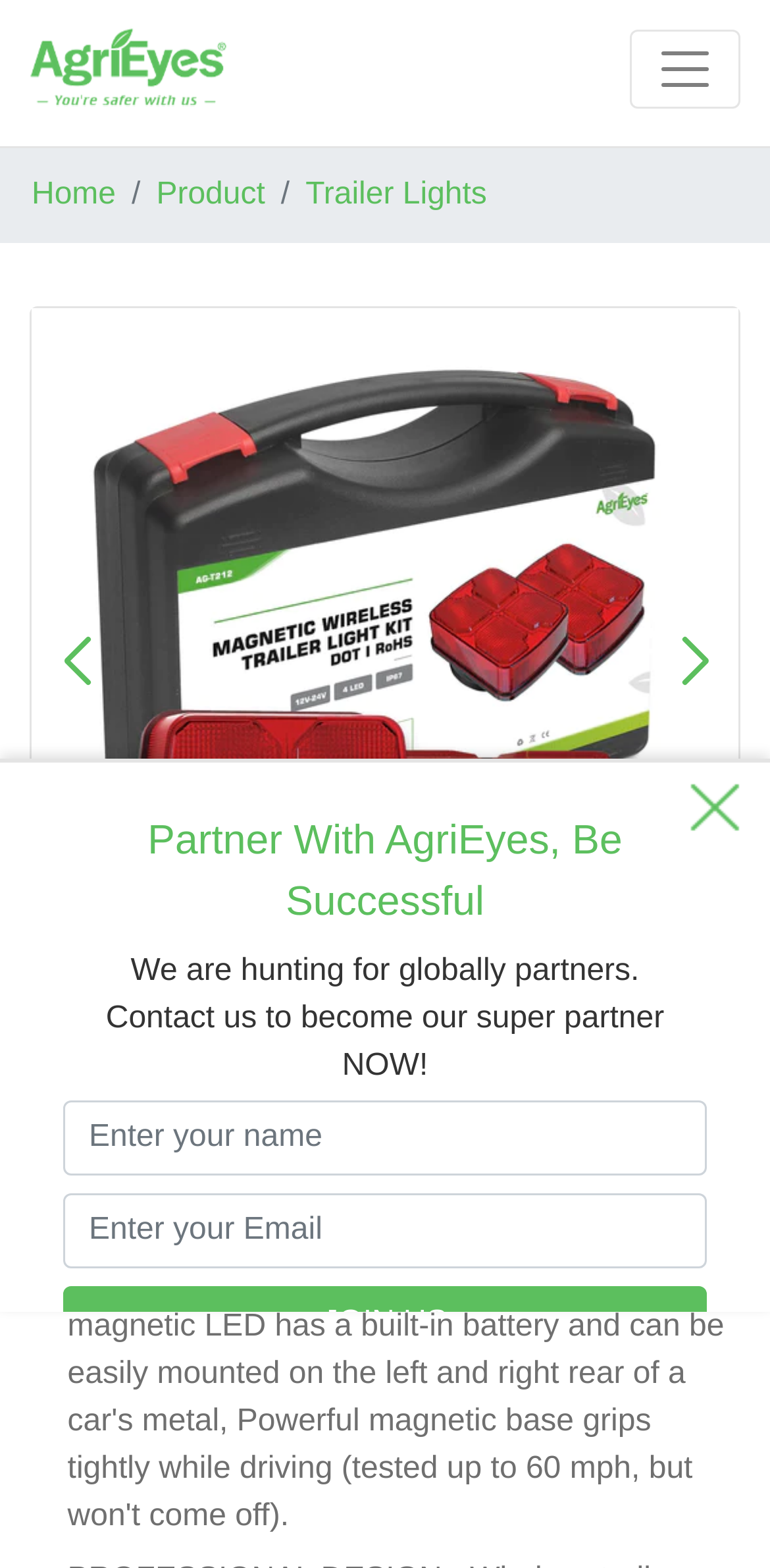With reference to the image, please provide a detailed answer to the following question: What is the logo of the company?

The logo of the company is AgriEyes, which can be found at the top left corner of the webpage, inside a link element with a bounding box of [0.038, 0.016, 0.295, 0.07].